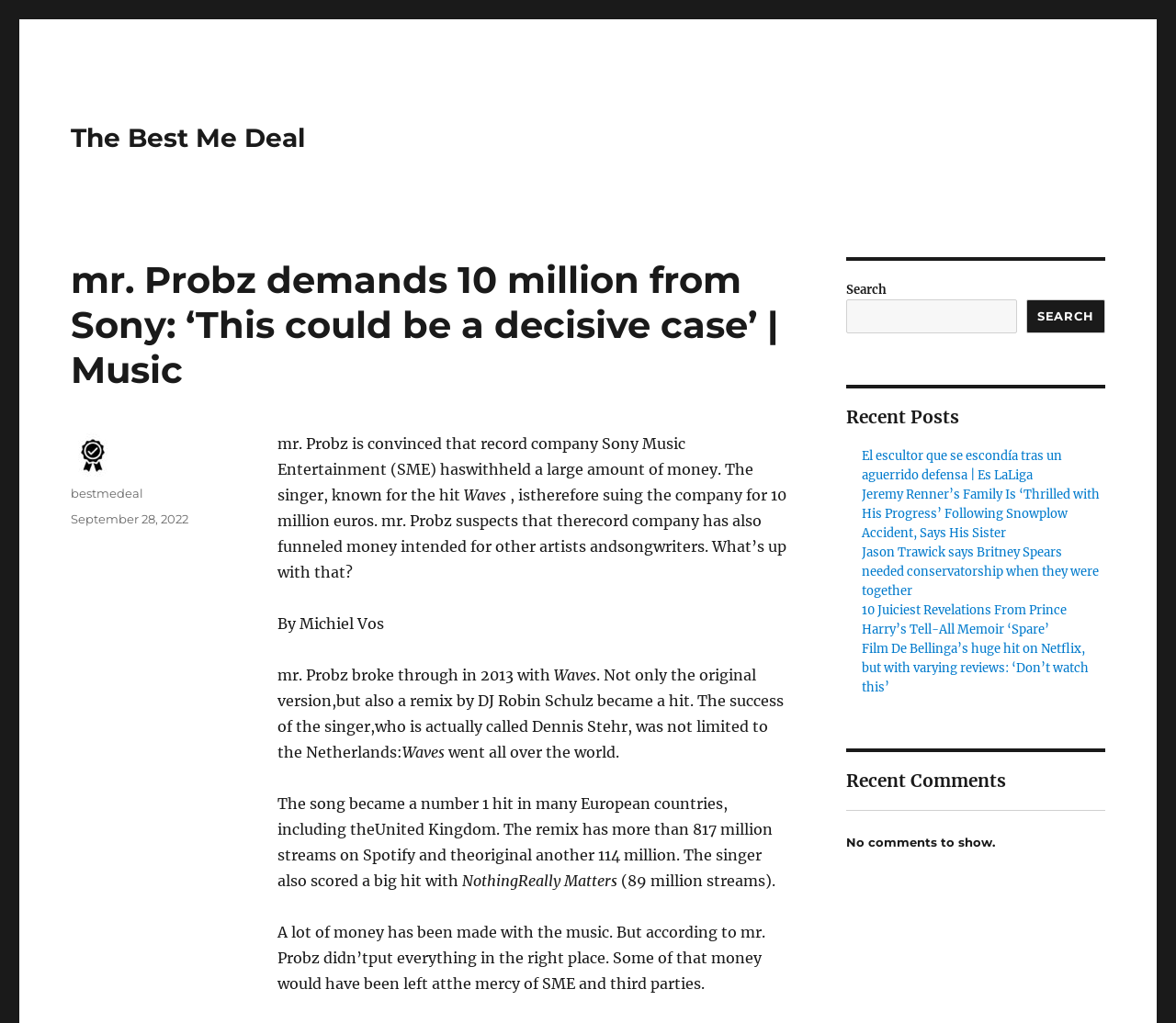Refer to the image and answer the question with as much detail as possible: Who is suing Sony Music Entertainment?

According to the article, mr. Probz is convinced that Sony Music Entertainment has withheld a large amount of money, and therefore, he is suing the company for 10 million euros.